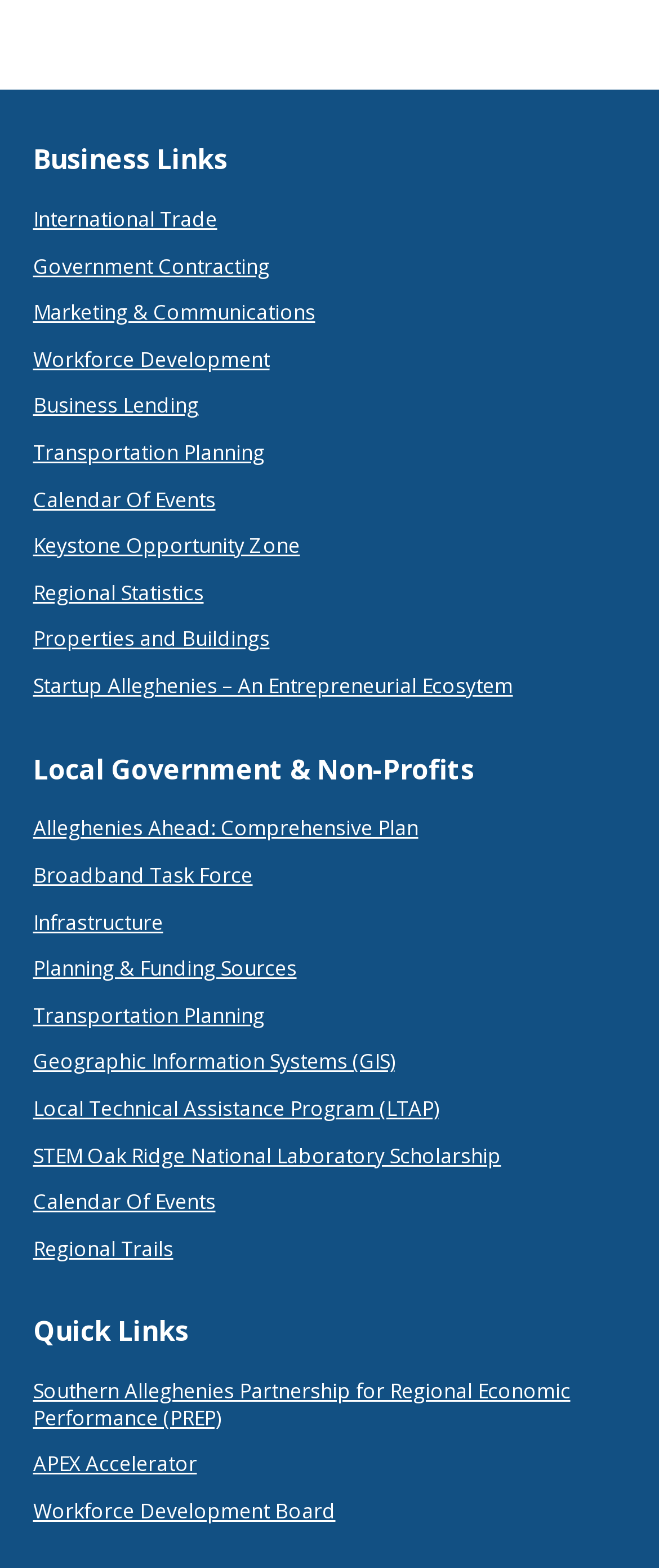How many categories are there on this webpage?
Please answer the question with a detailed and comprehensive explanation.

I identified three categories on this webpage: 'Business Links', 'Local Government & Non-Profits', and 'Quick Links'.